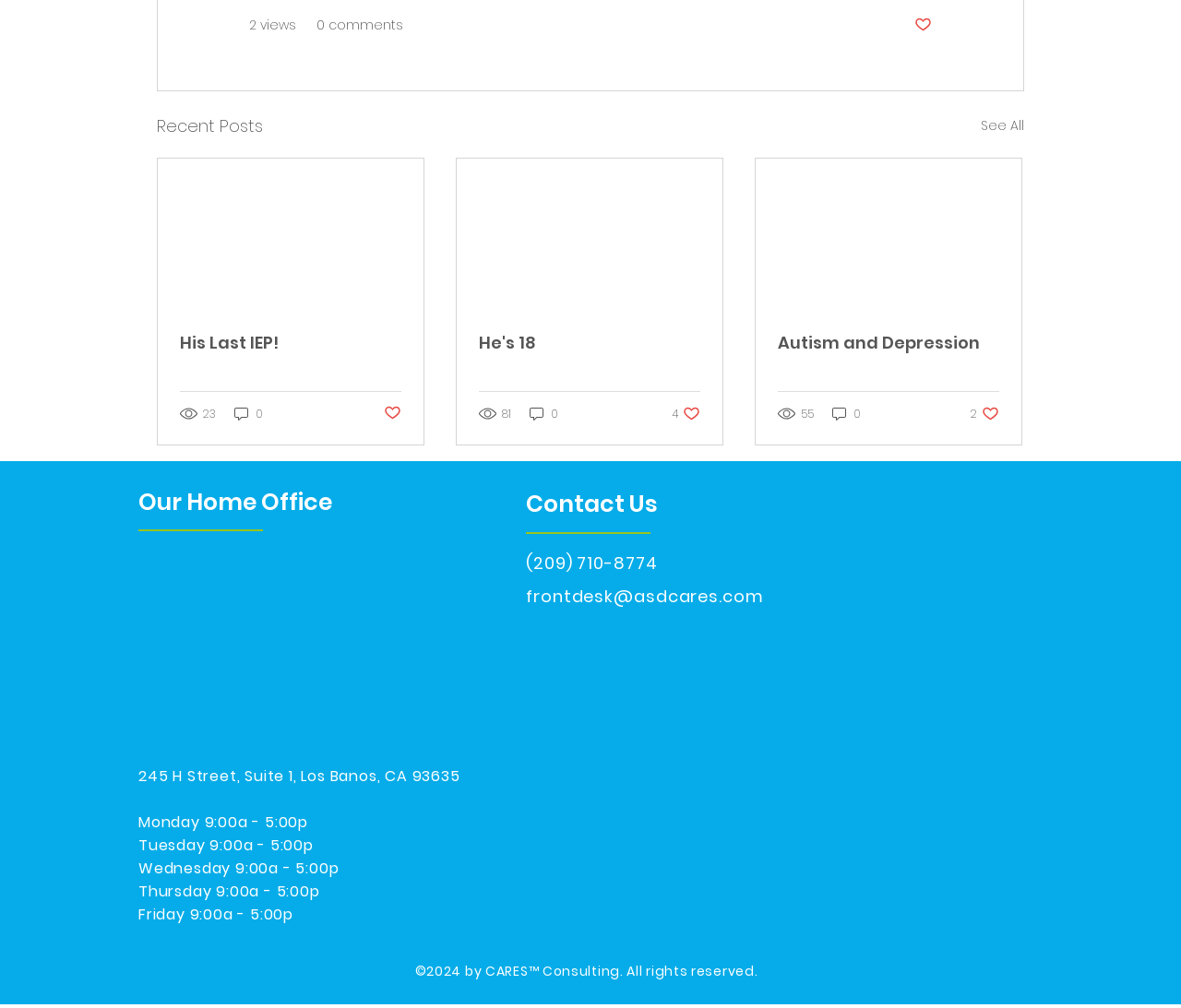Pinpoint the bounding box coordinates of the area that must be clicked to complete this instruction: "Contact us".

[0.445, 0.483, 0.723, 0.517]